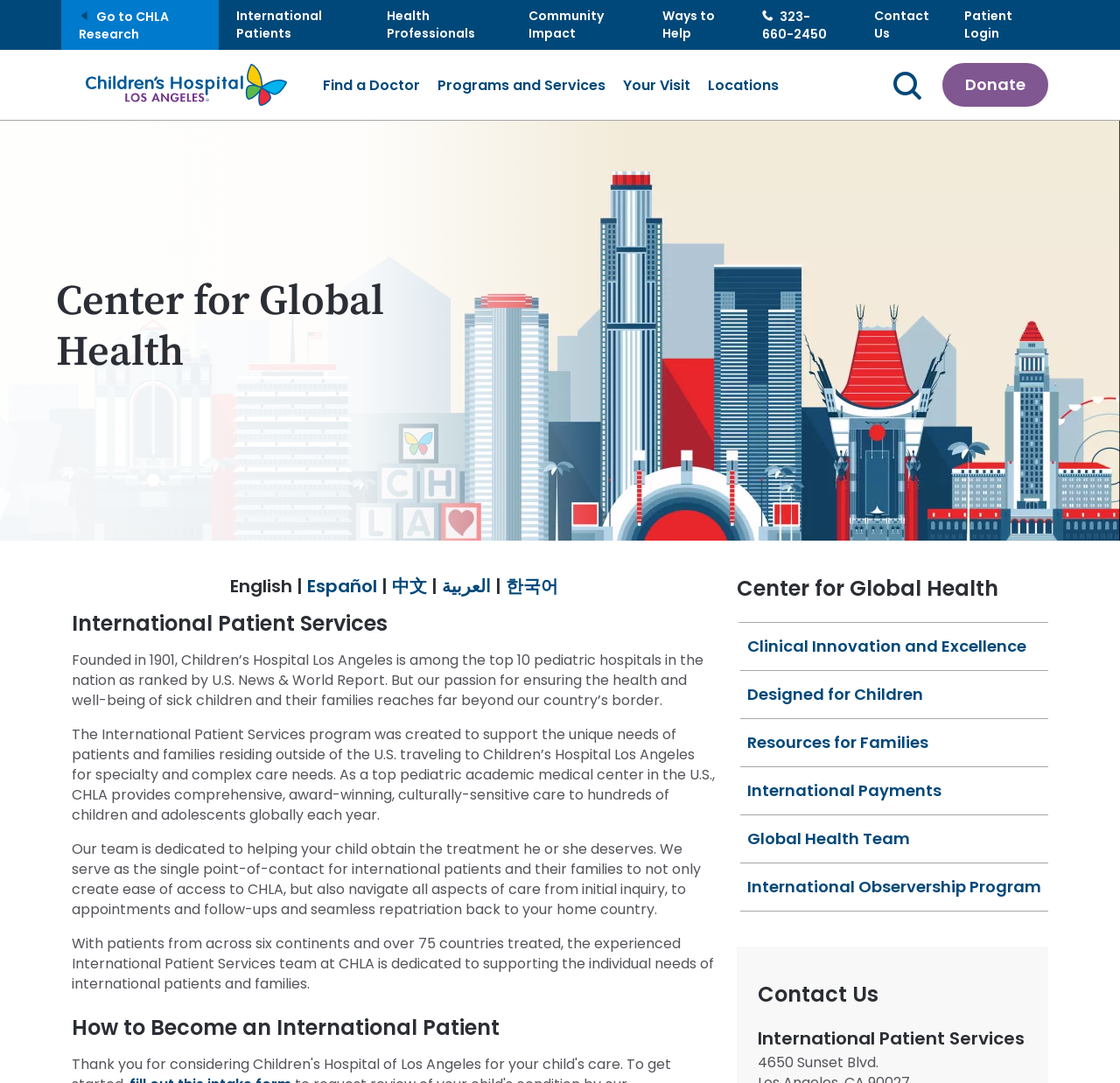Please determine the bounding box coordinates of the element to click on in order to accomplish the following task: "Go to the 'Center for Global Health' page". Ensure the coordinates are four float numbers ranging from 0 to 1, i.e., [left, top, right, bottom].

[0.658, 0.532, 0.936, 0.555]